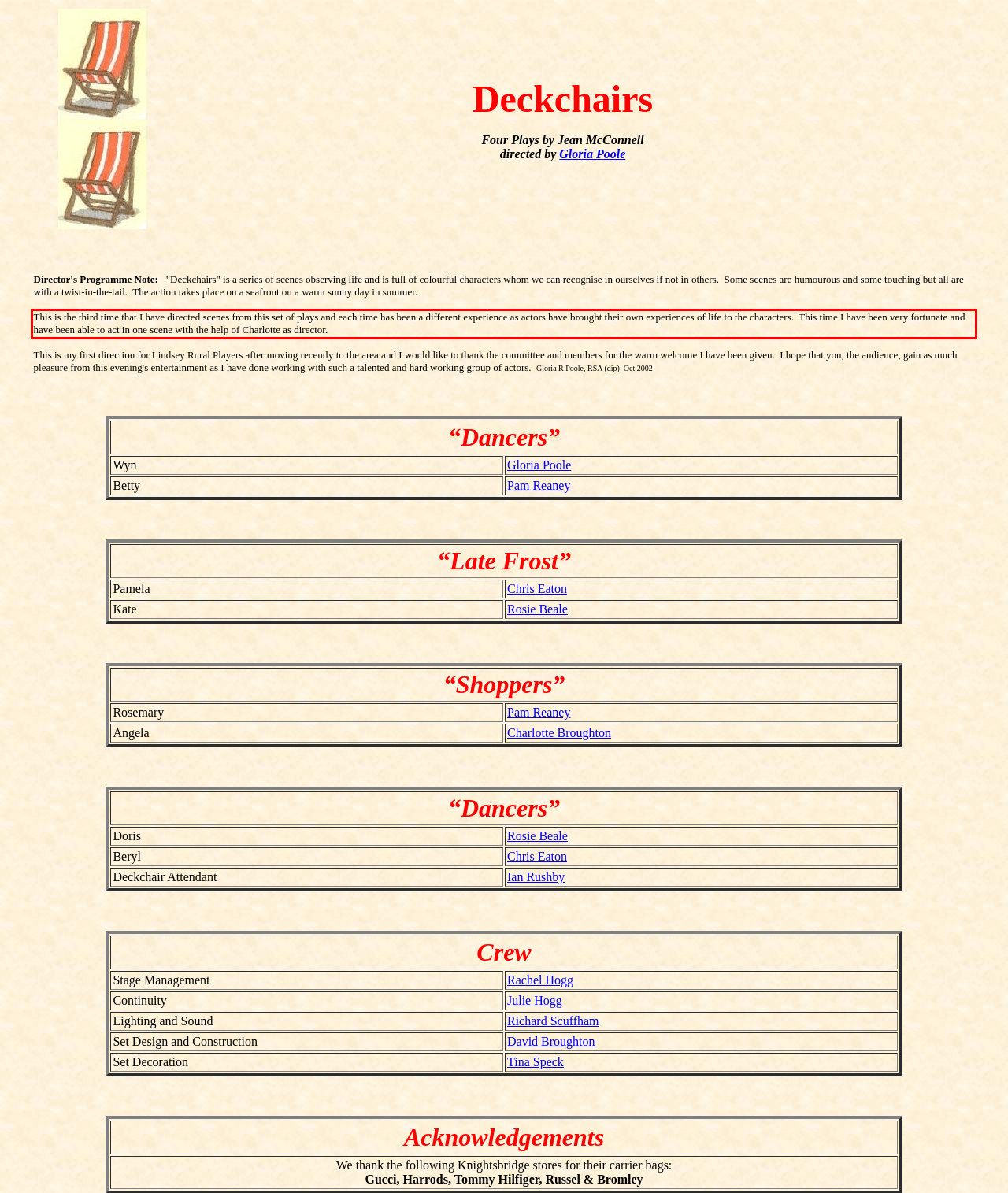Using the webpage screenshot, recognize and capture the text within the red bounding box.

This is the third time that I have directed scenes from this set of plays and each time has been a different experience as actors have brought their own experiences of life to the characters. This time I have been very fortunate and have been able to act in one scene with the help of Charlotte as director.